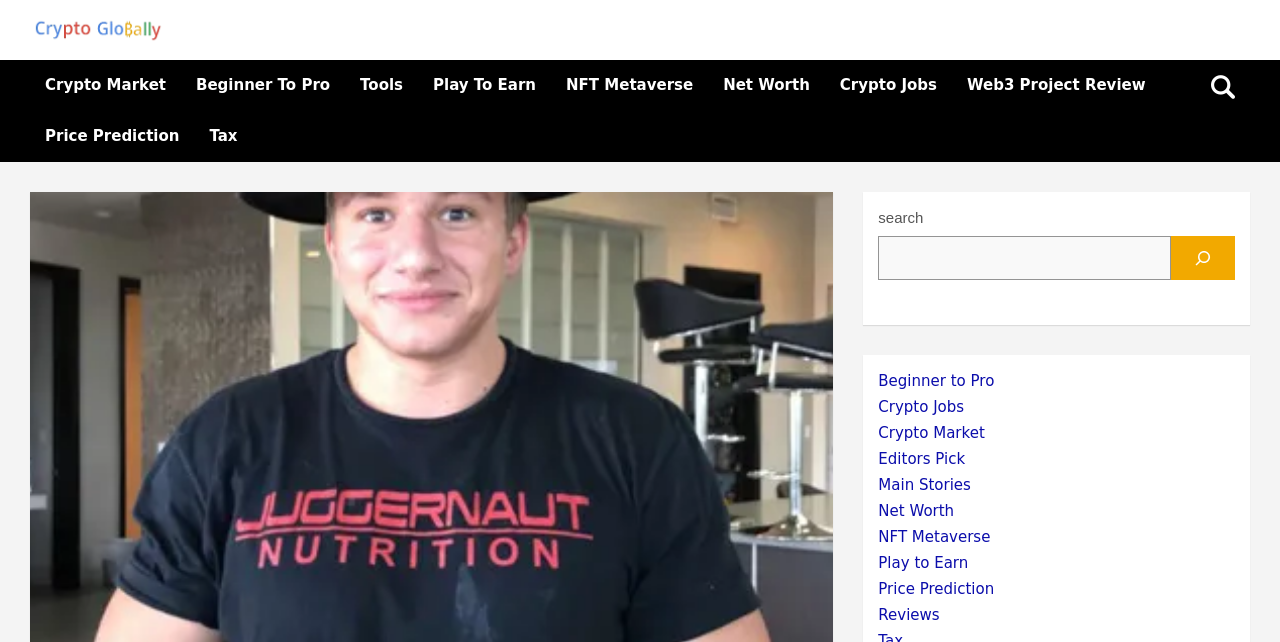Pinpoint the bounding box coordinates of the clickable area needed to execute the instruction: "Click on Net Worth". The coordinates should be specified as four float numbers between 0 and 1, i.e., [left, top, right, bottom].

[0.553, 0.093, 0.644, 0.173]